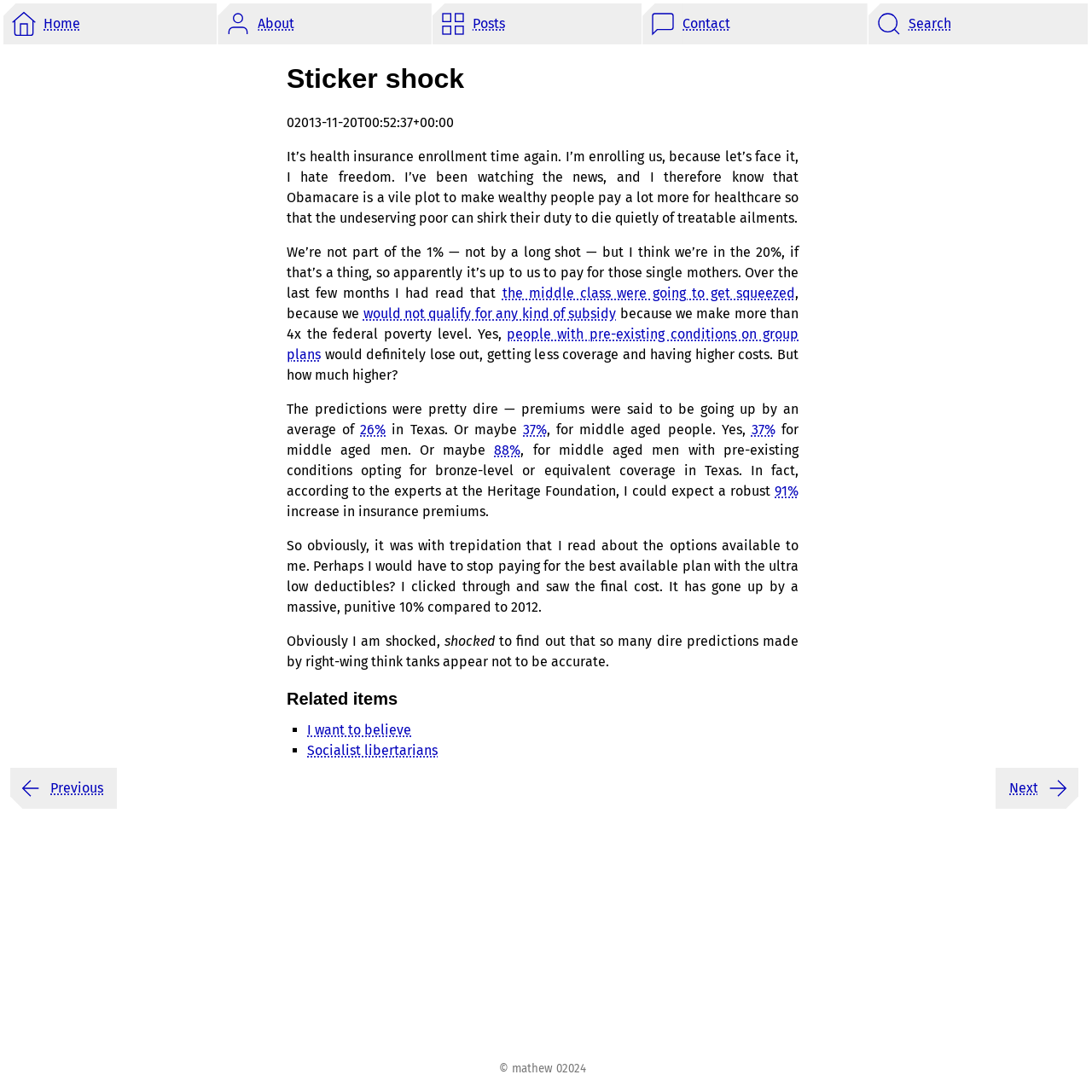Please study the image and answer the question comprehensively:
What is the purpose of the 'Previous' and 'Next' links?

I determined the purpose of the 'Previous' and 'Next' links by looking at their positions on the webpage and their labels. They are located at the bottom of the article and are labeled as 'Previous' and 'Next', which suggests that they are used for navigation, likely to previous and next articles or pages.